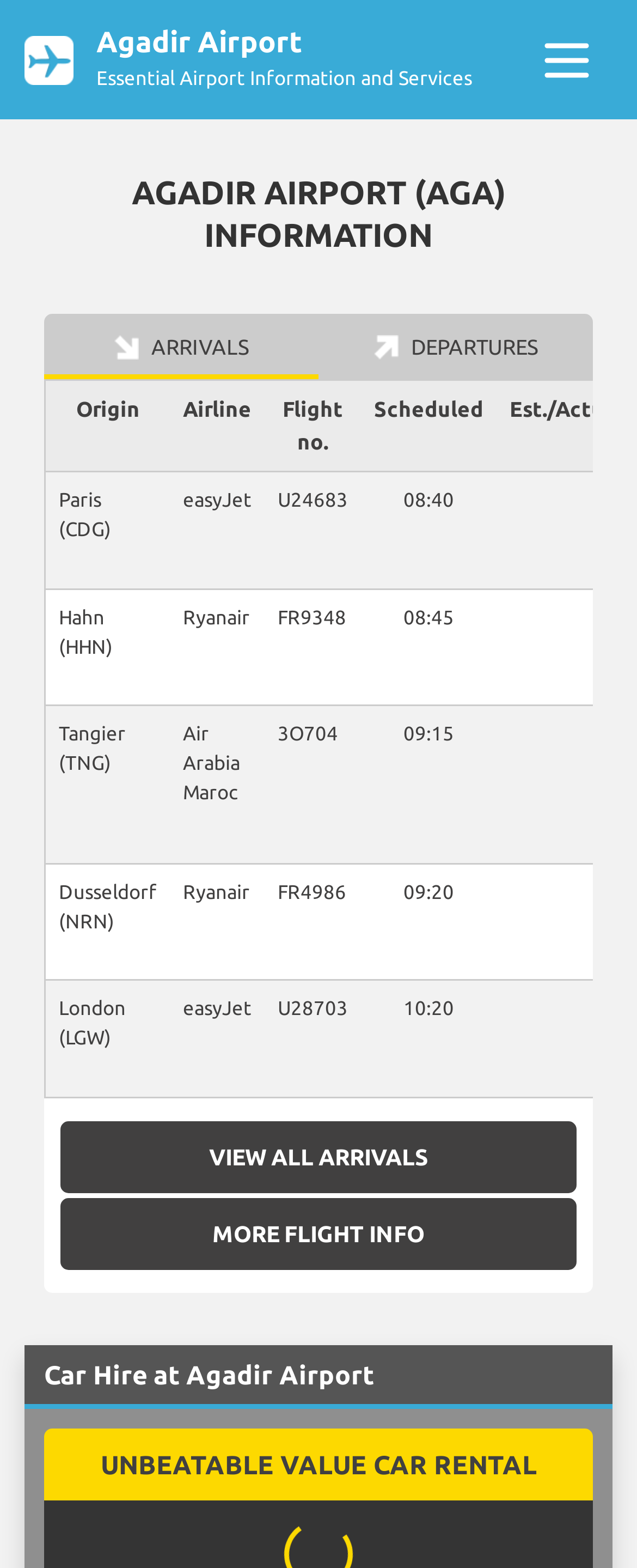Provide the bounding box coordinates of the UI element this sentence describes: "alt="Logo"".

[0.038, 0.025, 0.151, 0.046]